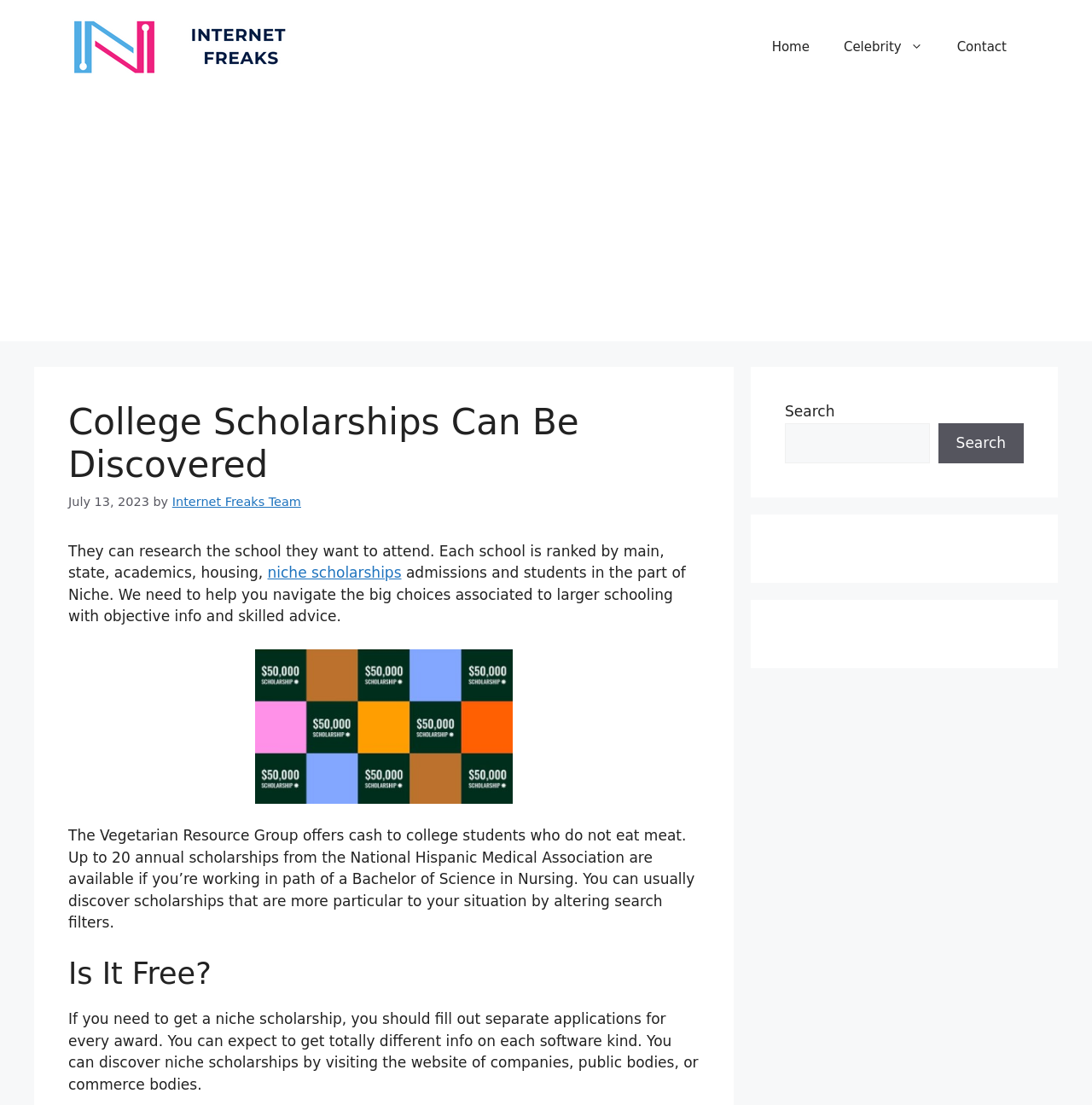Locate the bounding box of the UI element described in the following text: "name="term"".

None